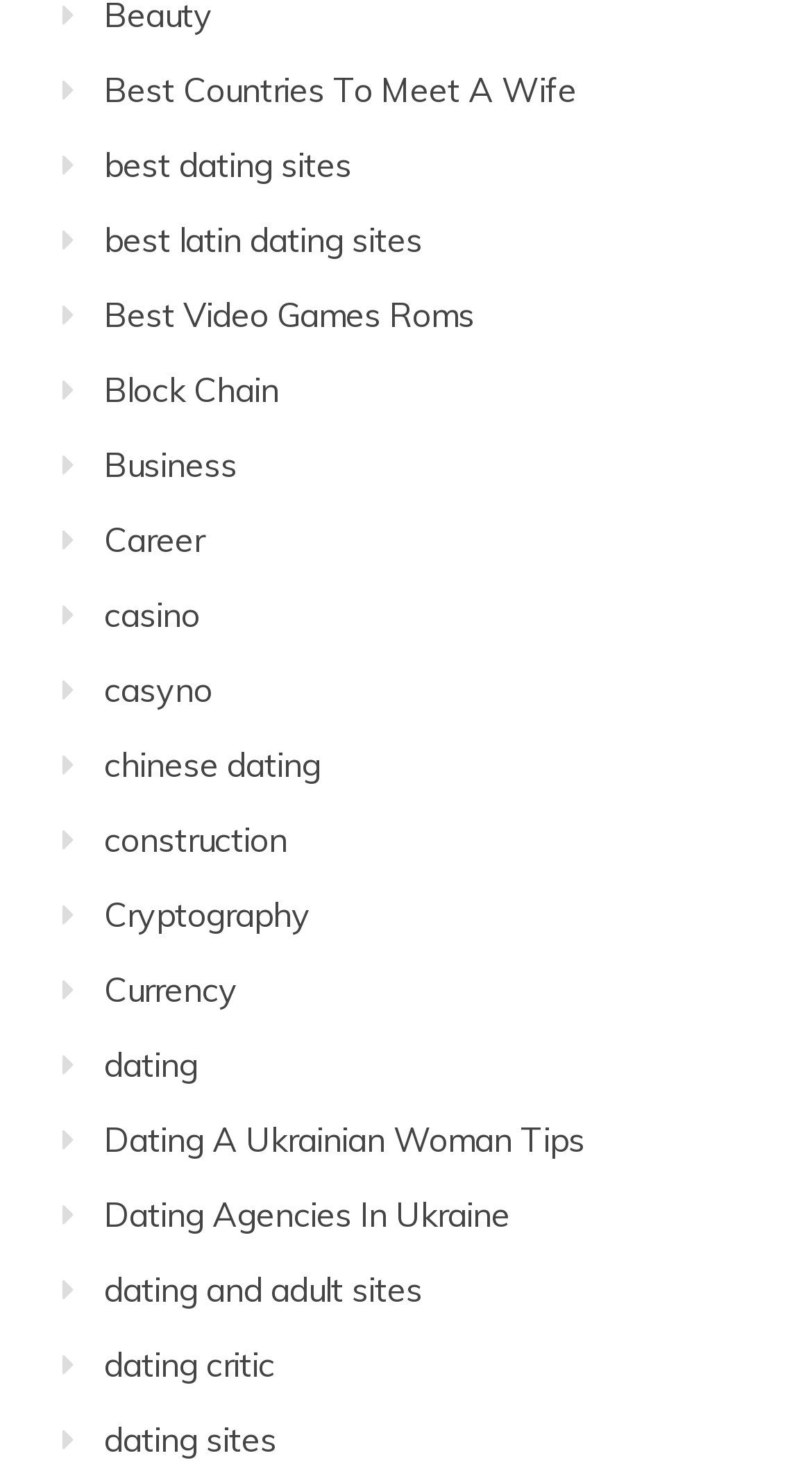Locate the bounding box coordinates of the element's region that should be clicked to carry out the following instruction: "Enter your email". The coordinates need to be four float numbers between 0 and 1, i.e., [left, top, right, bottom].

None